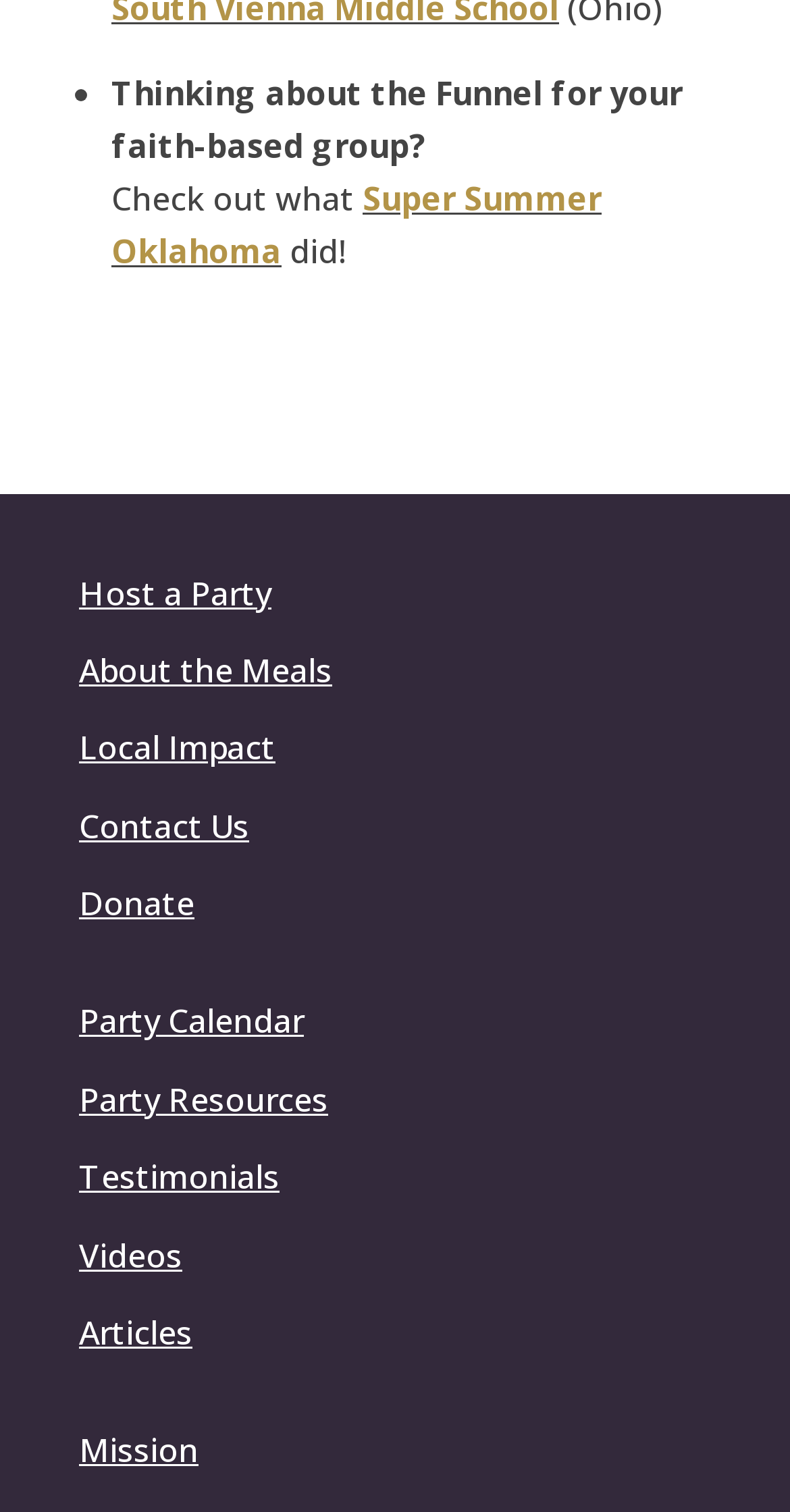Locate the bounding box coordinates of the clickable area to execute the instruction: "Host a party". Provide the coordinates as four float numbers between 0 and 1, represented as [left, top, right, bottom].

[0.1, 0.377, 0.344, 0.407]